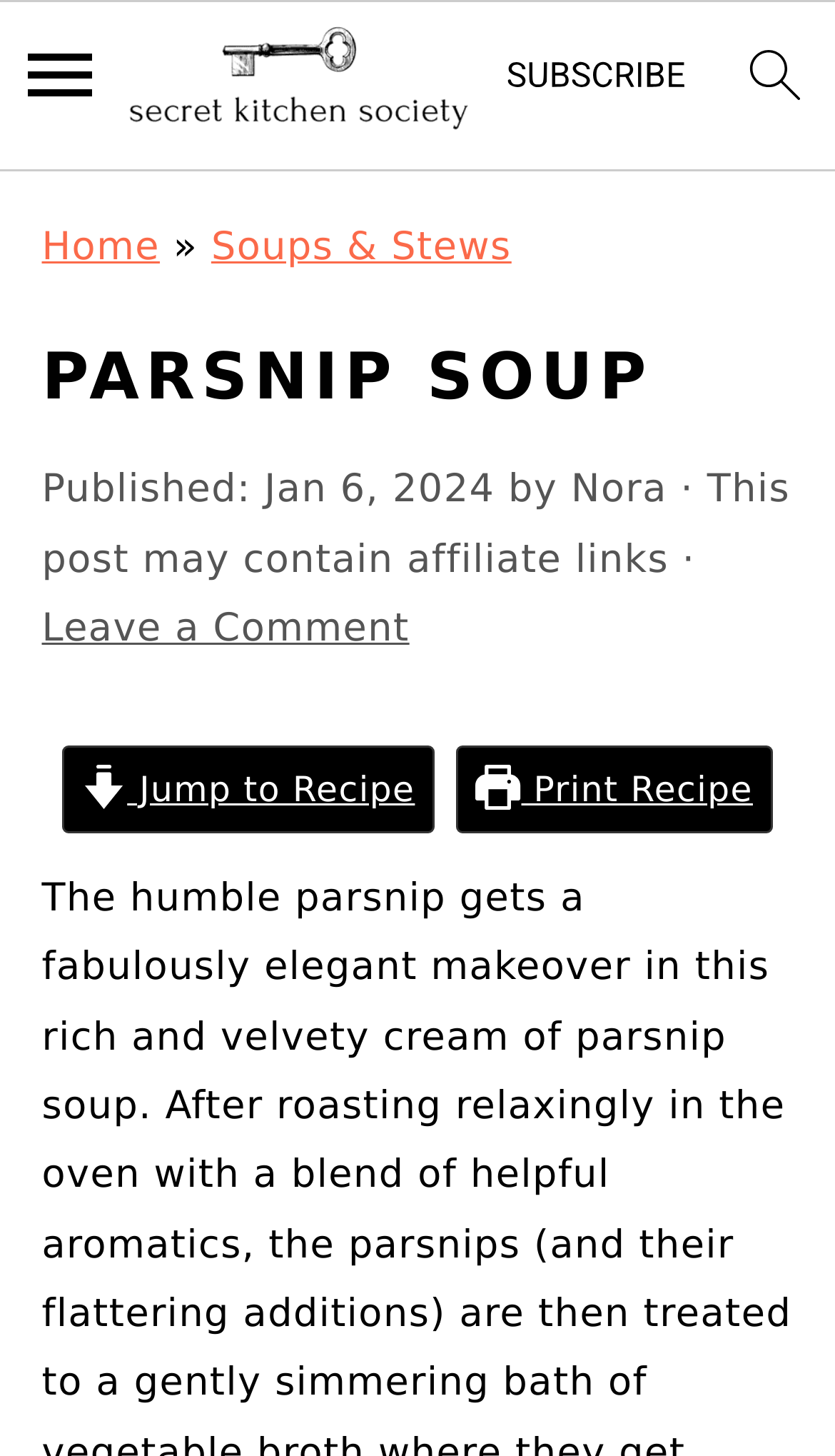What is the name of the soup recipe?
Give a one-word or short phrase answer based on the image.

Parsnip Soup